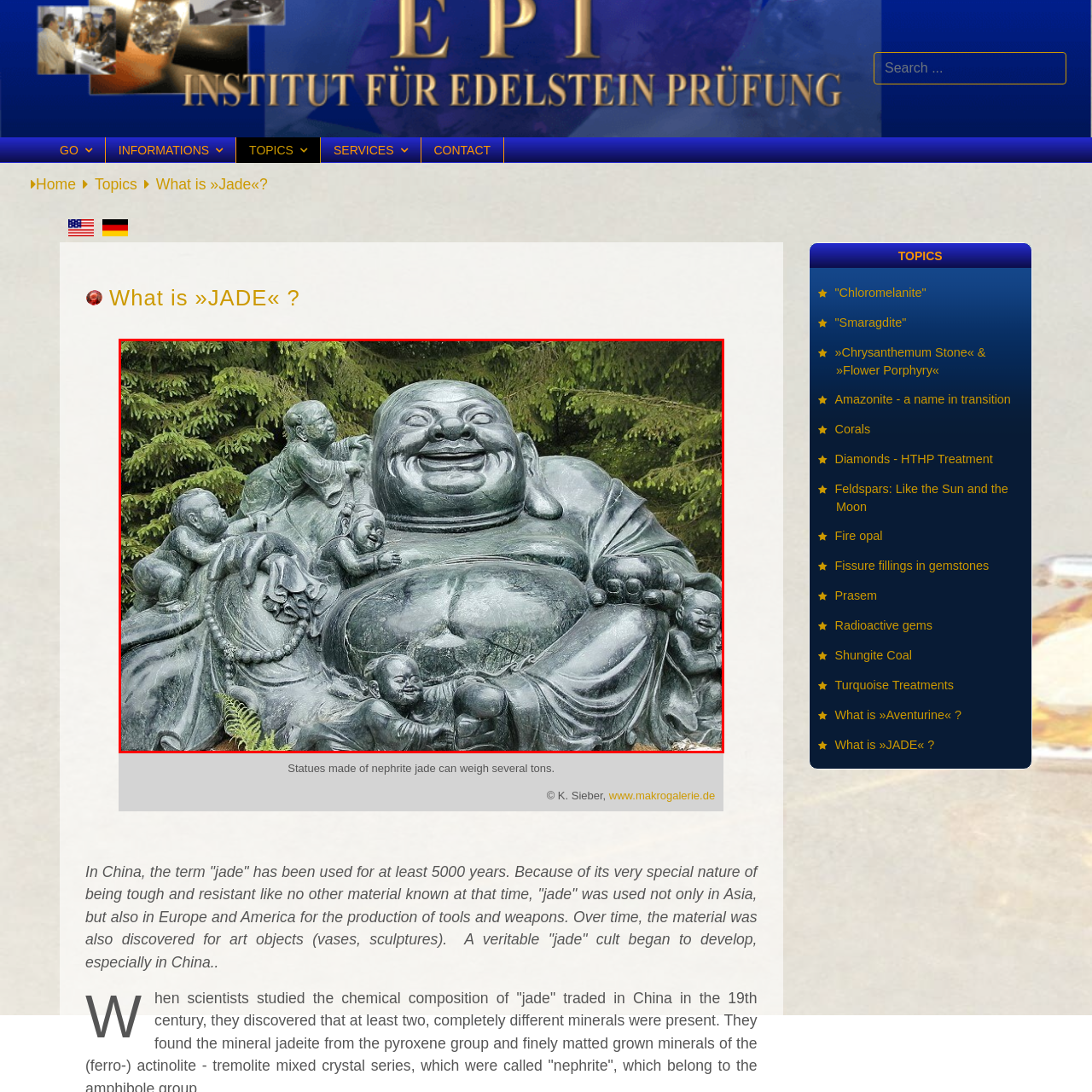Inspect the image outlined in red and answer succinctly: What is the Buddha's expression?

Bliss and contentment